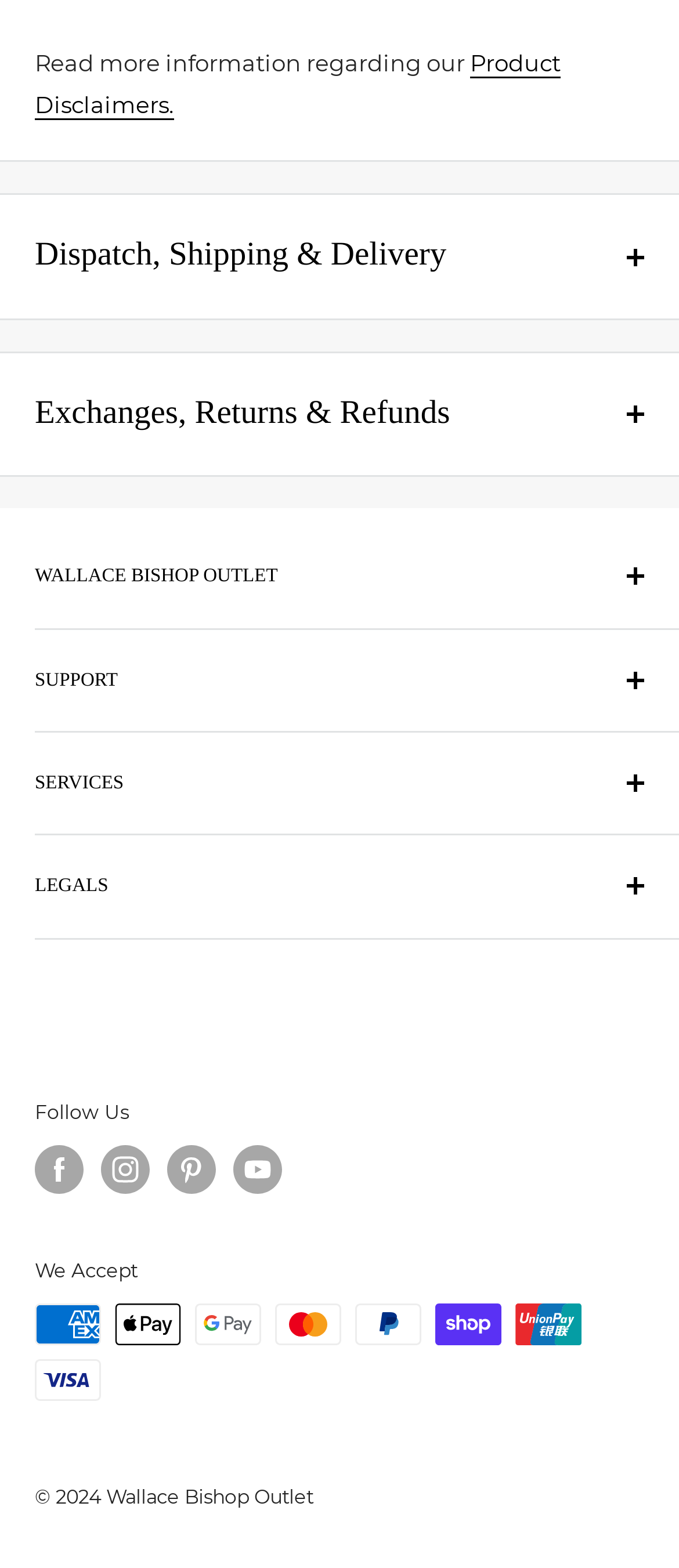Reply to the question below using a single word or brief phrase:
What is the purpose of the Wallace Bishop Outlet?

Discounted jewellery and watch brands